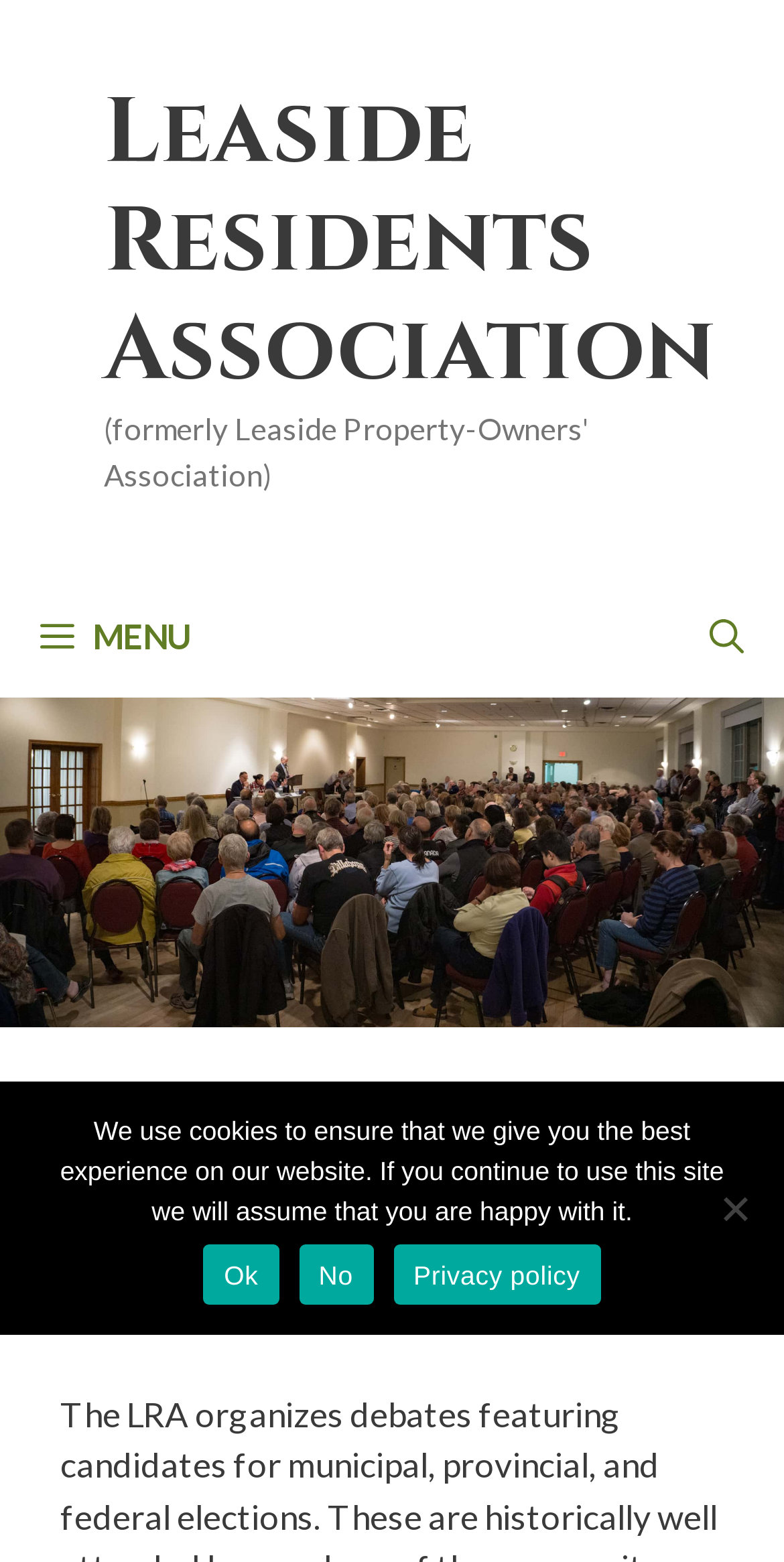Please determine the bounding box of the UI element that matches this description: aria-label="Open search". The coordinates should be given as (top-left x, top-left y, bottom-right x, bottom-right y), with all values between 0 and 1.

[0.854, 0.369, 1.0, 0.447]